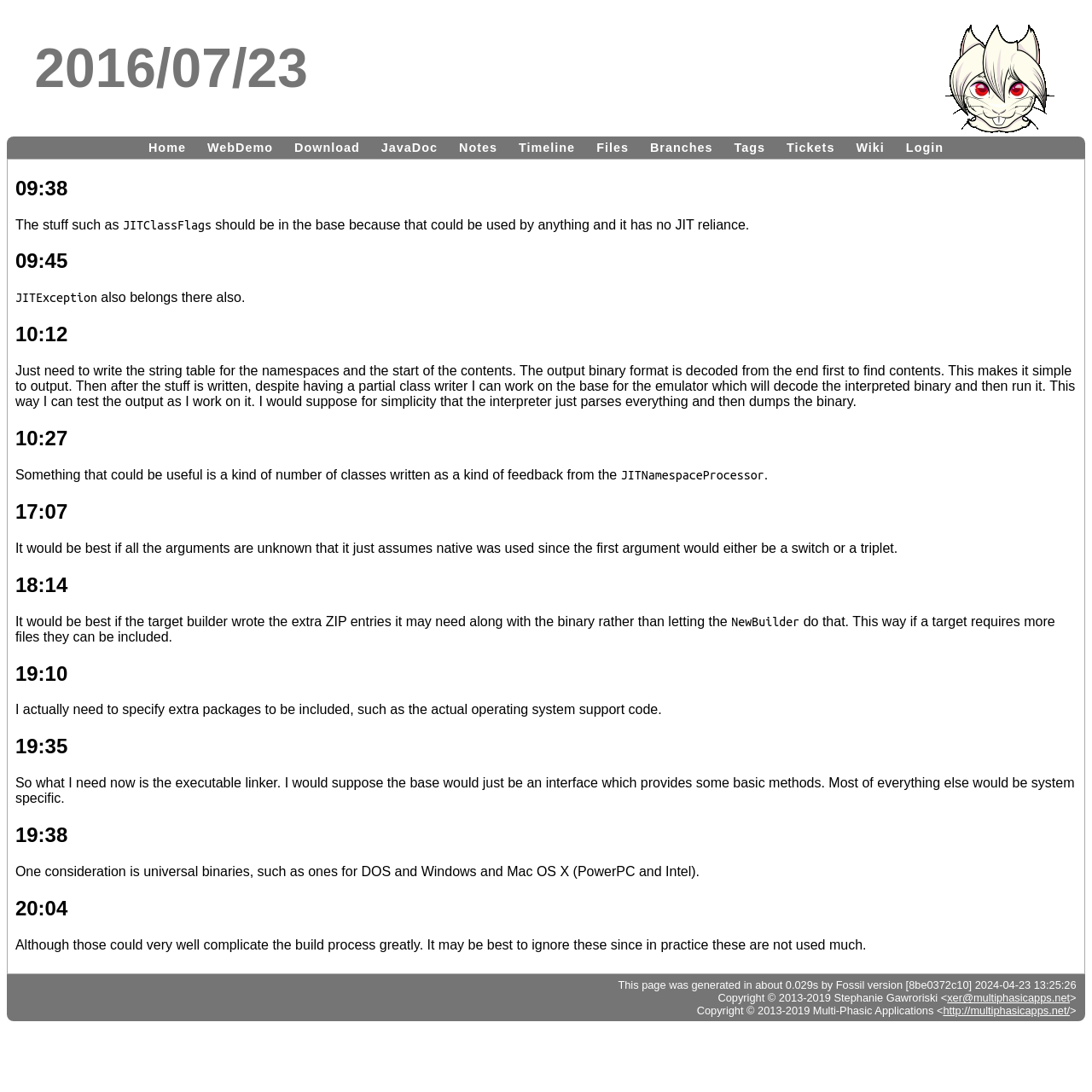Locate the bounding box coordinates of the segment that needs to be clicked to meet this instruction: "Login to the system".

[0.822, 0.126, 0.872, 0.144]